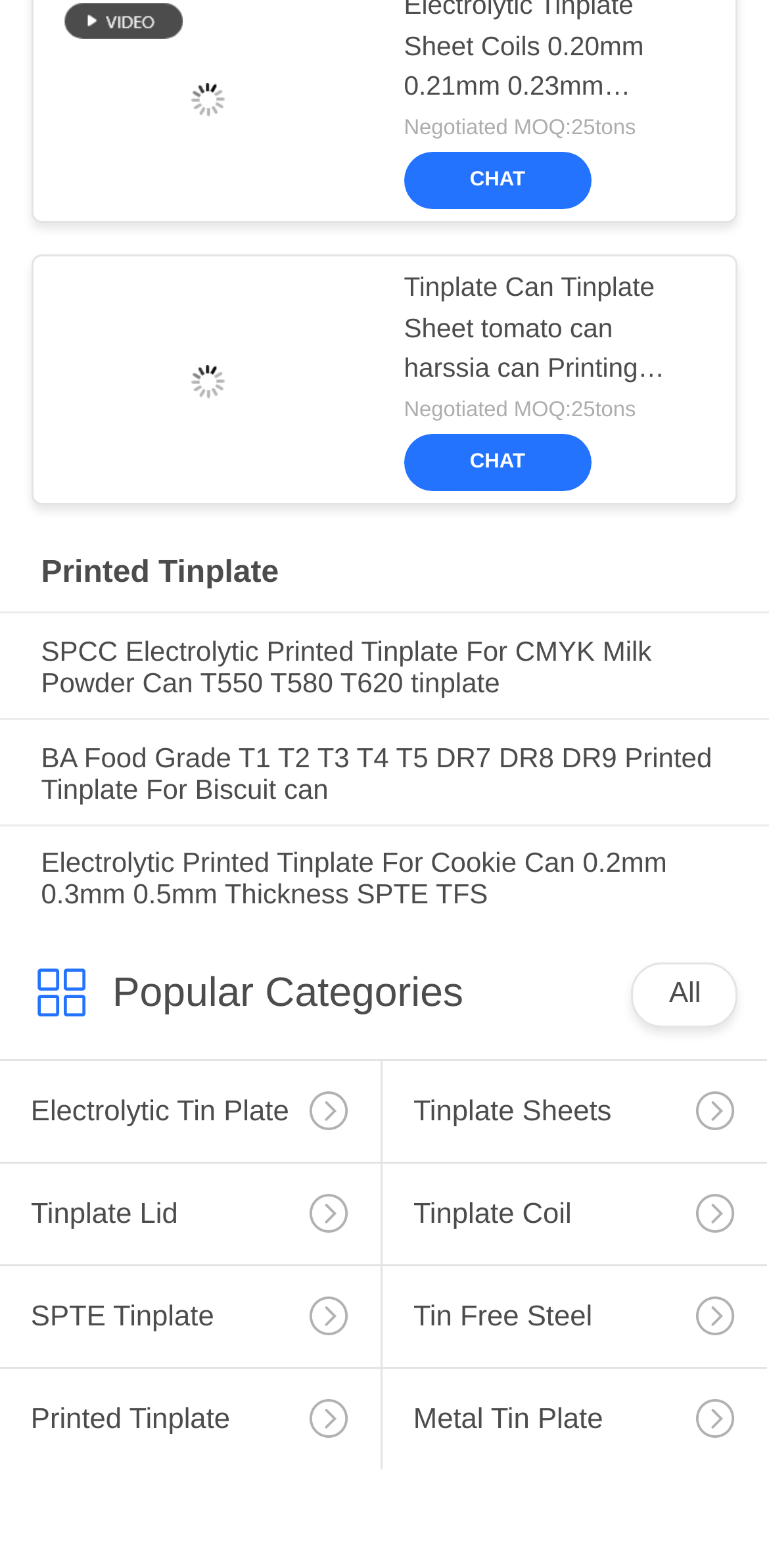Please identify the bounding box coordinates for the region that you need to click to follow this instruction: "Explore the 'Printed Tinplate' category".

[0.053, 0.355, 0.947, 0.377]